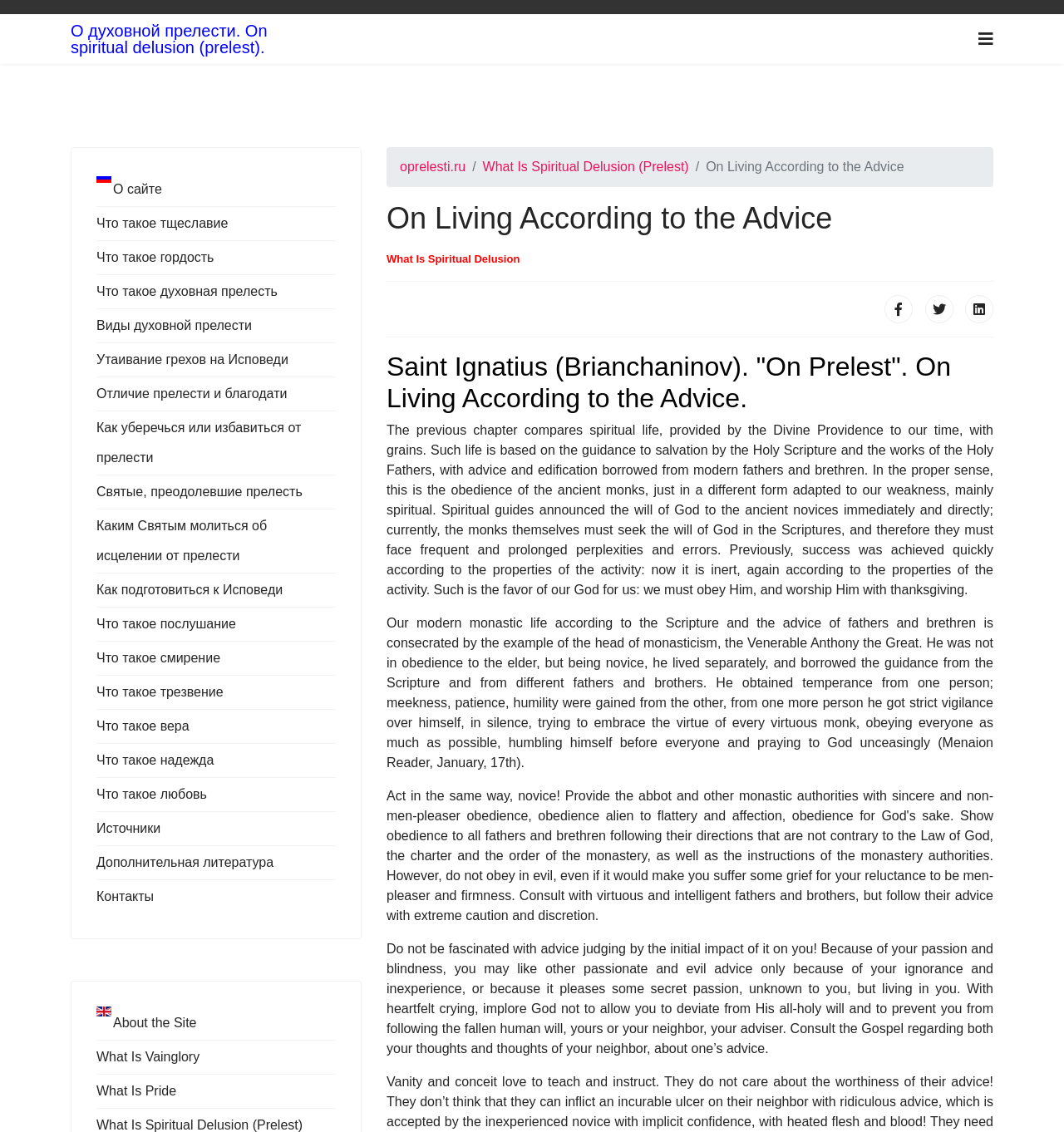What is the purpose of the webpage?
Look at the screenshot and respond with one word or a short phrase.

To provide spiritual guidance